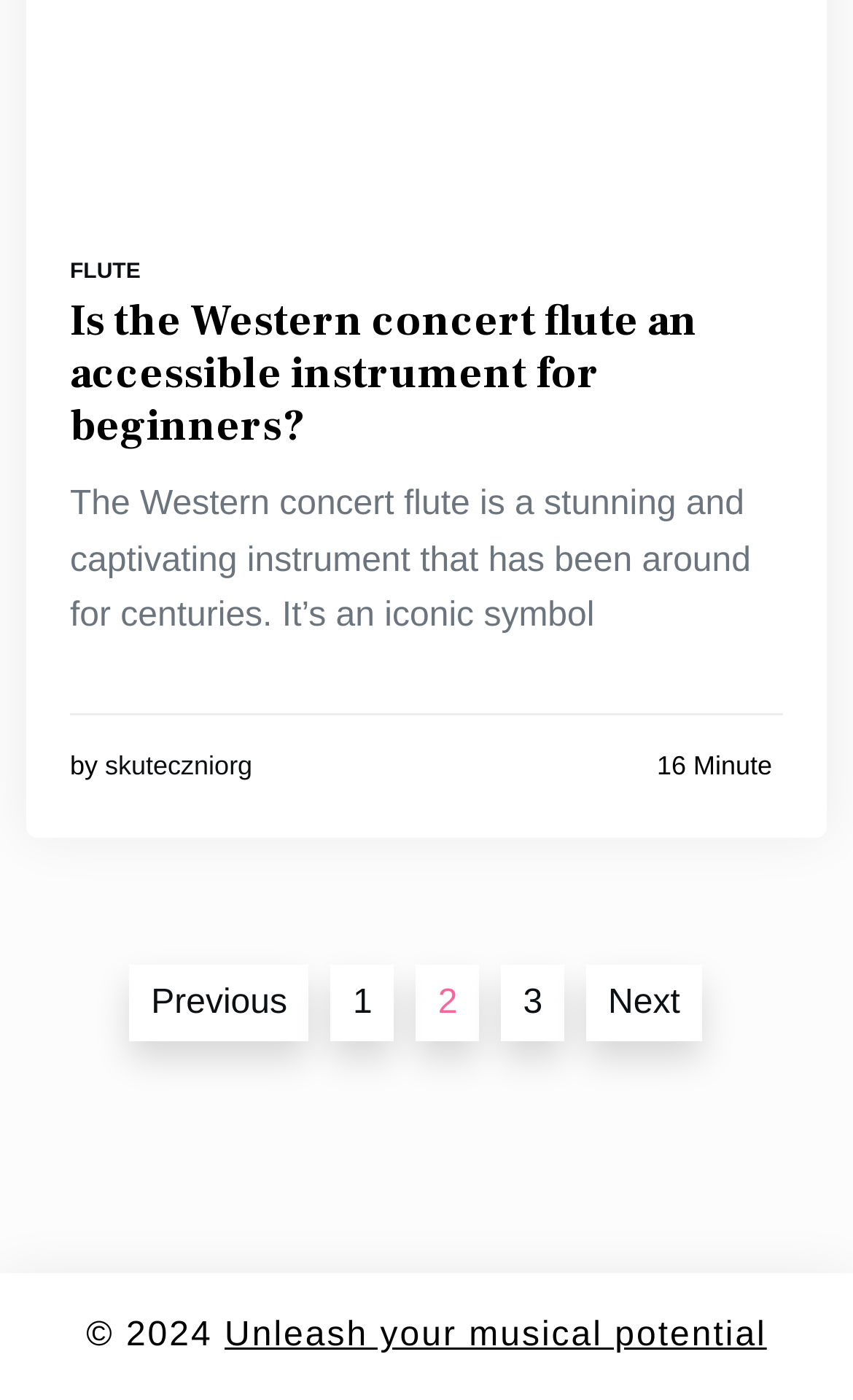Provide the bounding box coordinates of the HTML element described by the text: "Unleash your musical potential". The coordinates should be in the format [left, top, right, bottom] with values between 0 and 1.

[0.263, 0.935, 0.899, 0.975]